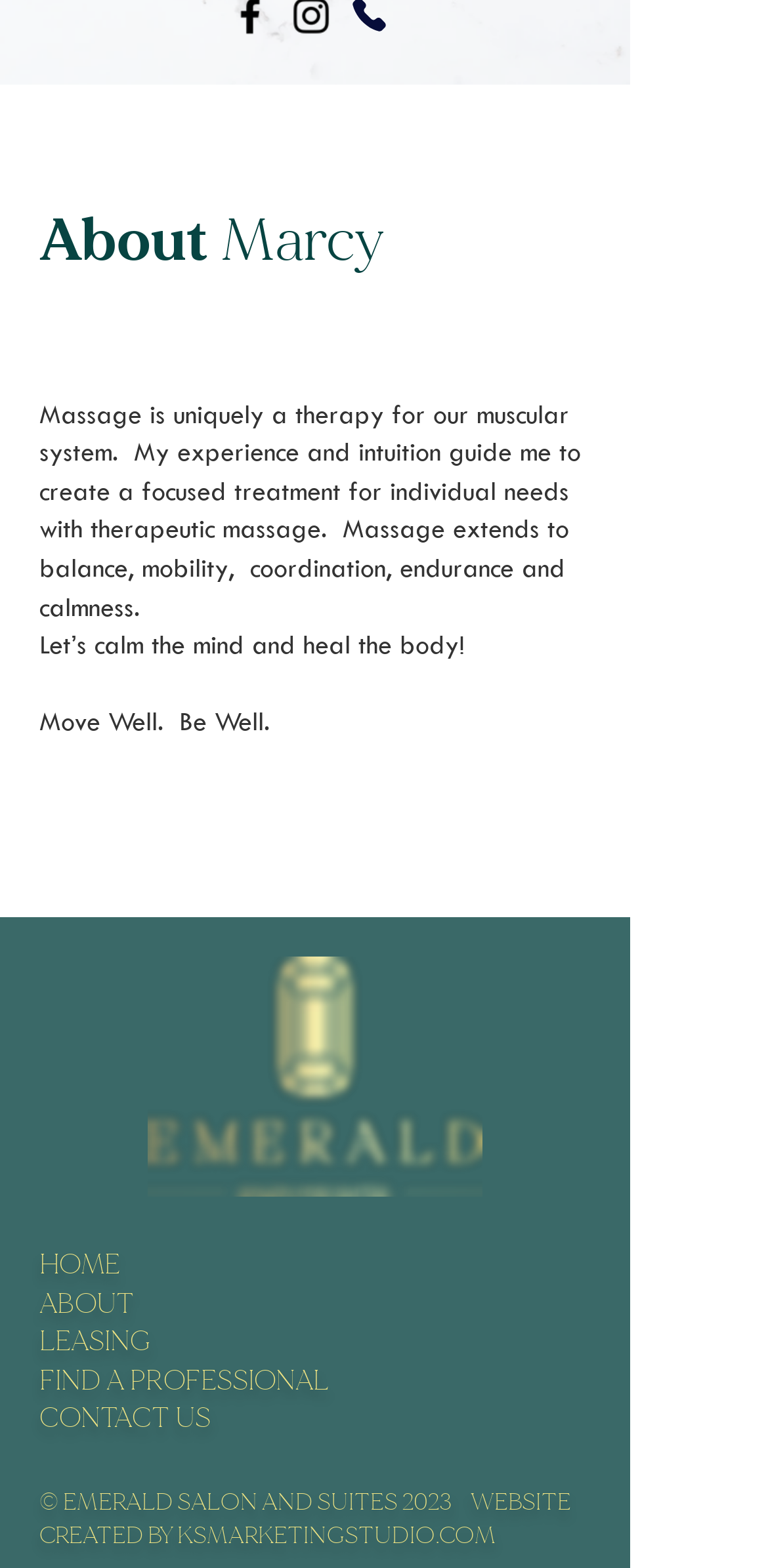Bounding box coordinates should be in the format (top-left x, top-left y, bottom-right x, bottom-right y) and all values should be floating point numbers between 0 and 1. Determine the bounding box coordinate for the UI element described as: CONTACT US

[0.051, 0.894, 0.274, 0.915]